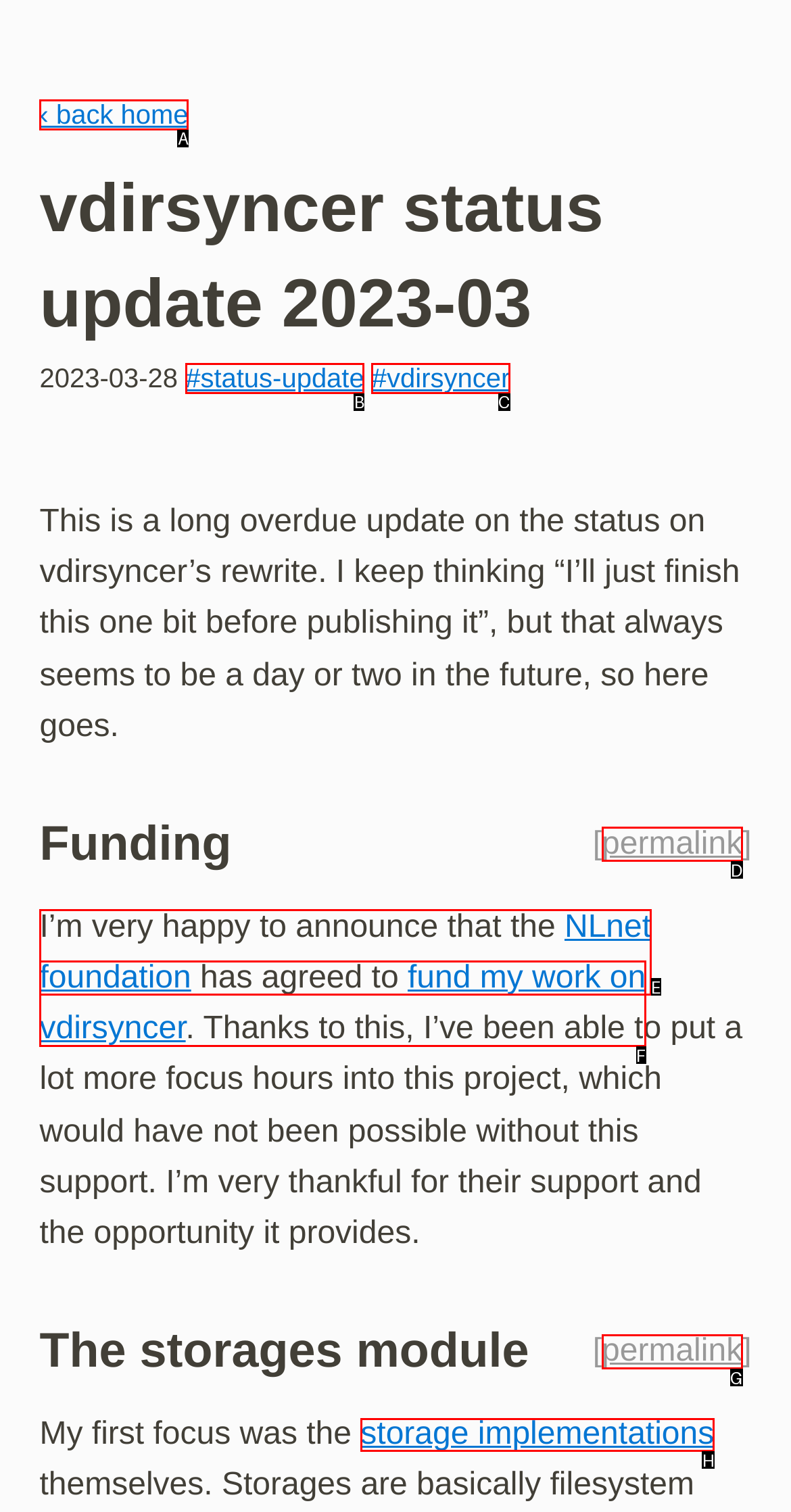To complete the task: learn about storage implementations, which option should I click? Answer with the appropriate letter from the provided choices.

H